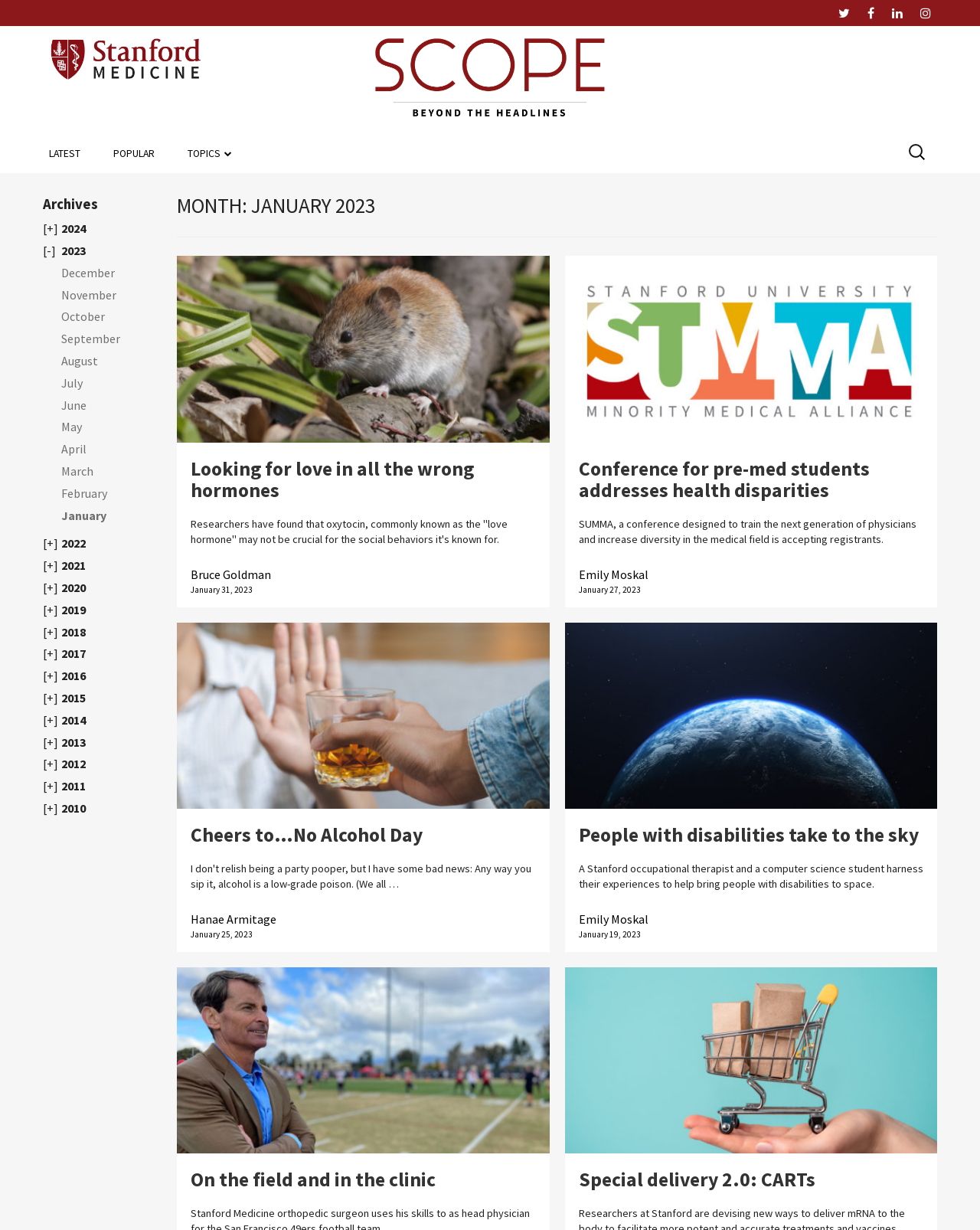Given the webpage screenshot, identify the bounding box of the UI element that matches this description: "Twitter".

[0.855, 0.0, 0.867, 0.021]